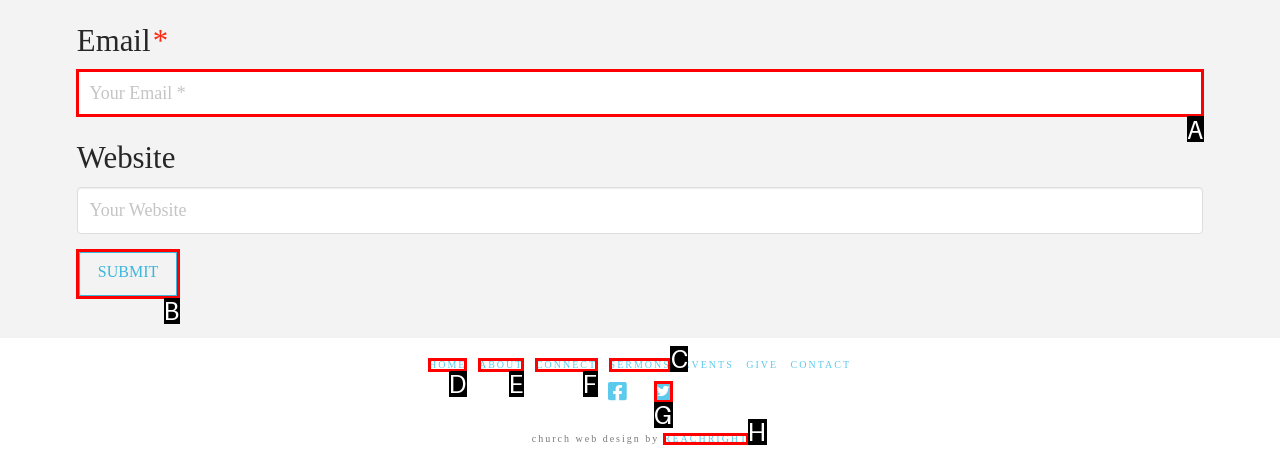Which lettered option should be clicked to perform the following task: Check the sermons
Respond with the letter of the appropriate option.

C